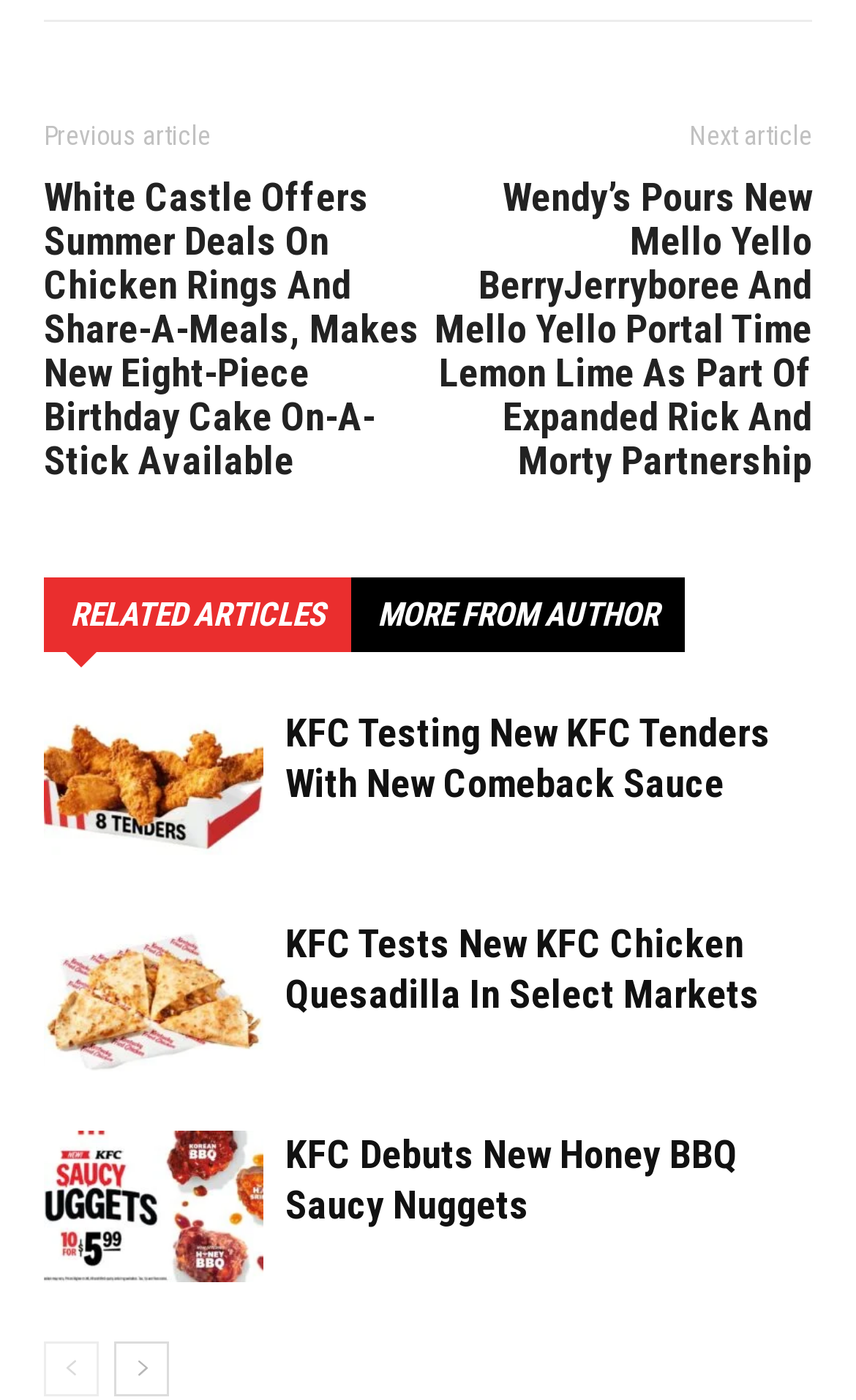What is the purpose of the 'Previous article' and 'Next article' buttons?
Based on the visual information, provide a detailed and comprehensive answer.

I inferred the purpose of the 'Previous article' and 'Next article' buttons by looking at their locations and texts. They are located at the top of the webpage, and their texts suggest that they are used to navigate to previous or next articles.